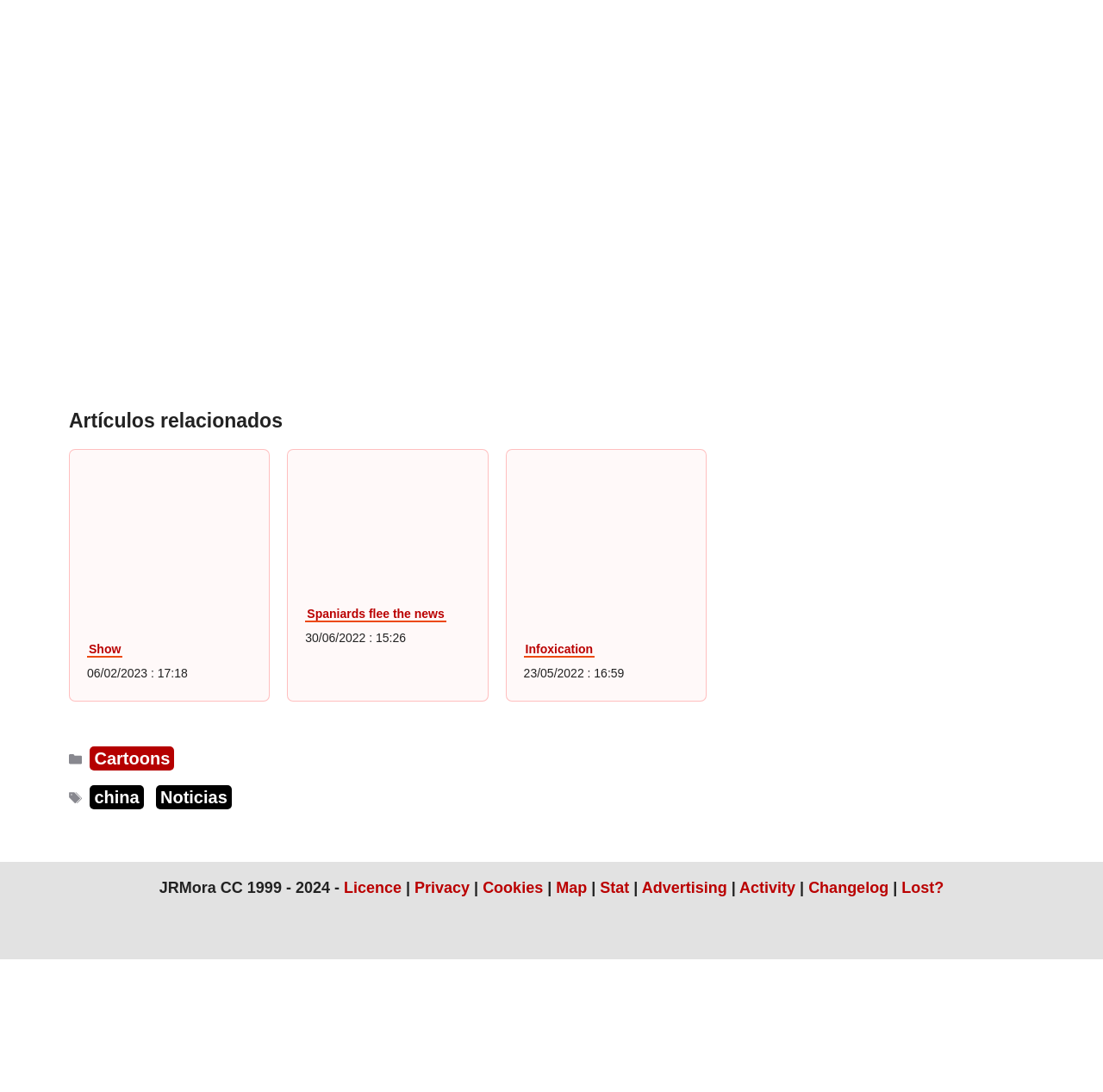Please identify the bounding box coordinates of the area that needs to be clicked to fulfill the following instruction: "Read article about Spaniards fleeing the news."

[0.277, 0.555, 0.405, 0.57]